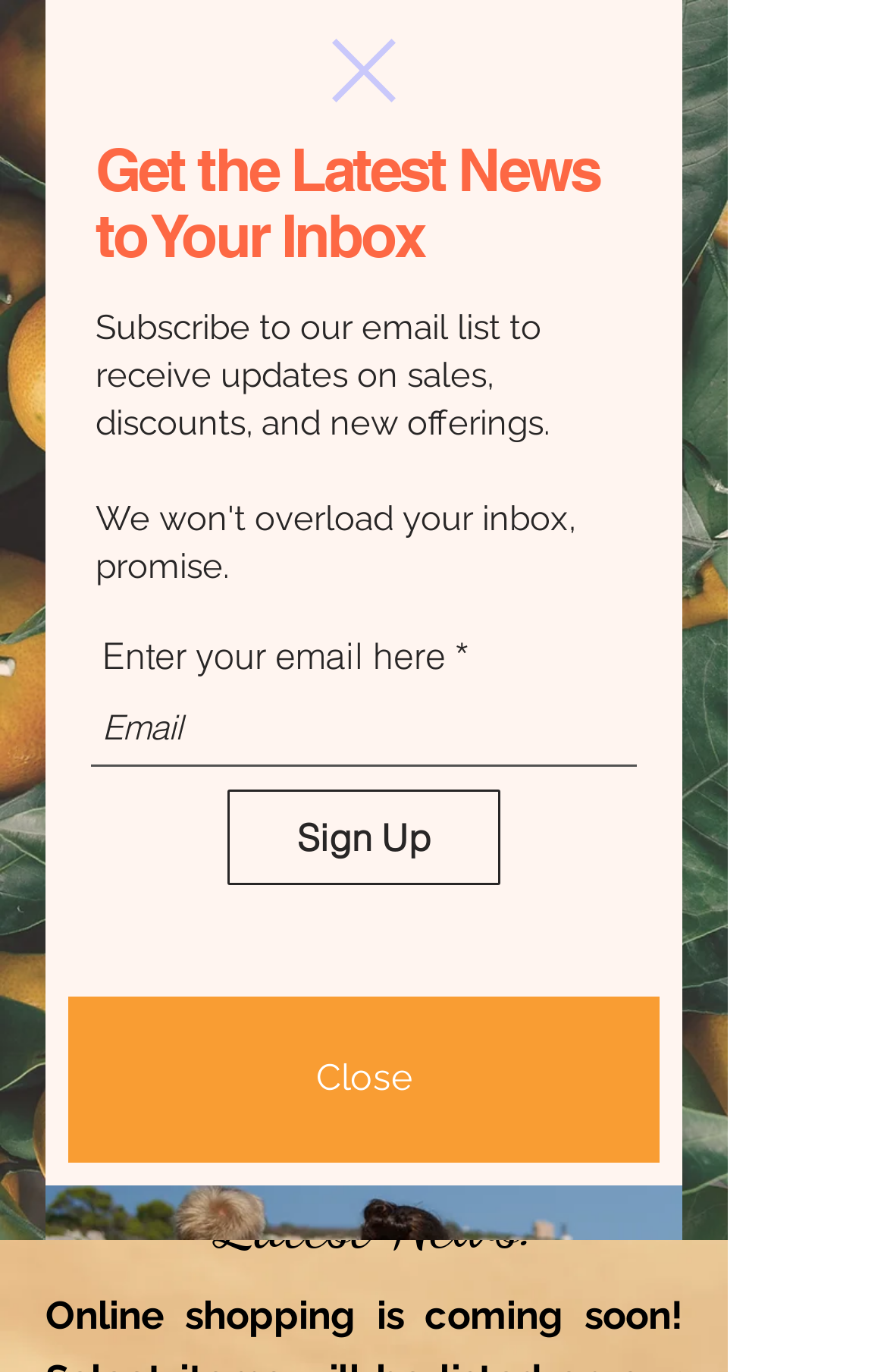What type of content is available on the webpage?
Deliver a detailed and extensive answer to the question.

The heading elements on the webpage indicate that the content is related to a children's and maternity resale boutique, suggesting that the webpage provides information about products or services related to this niche.